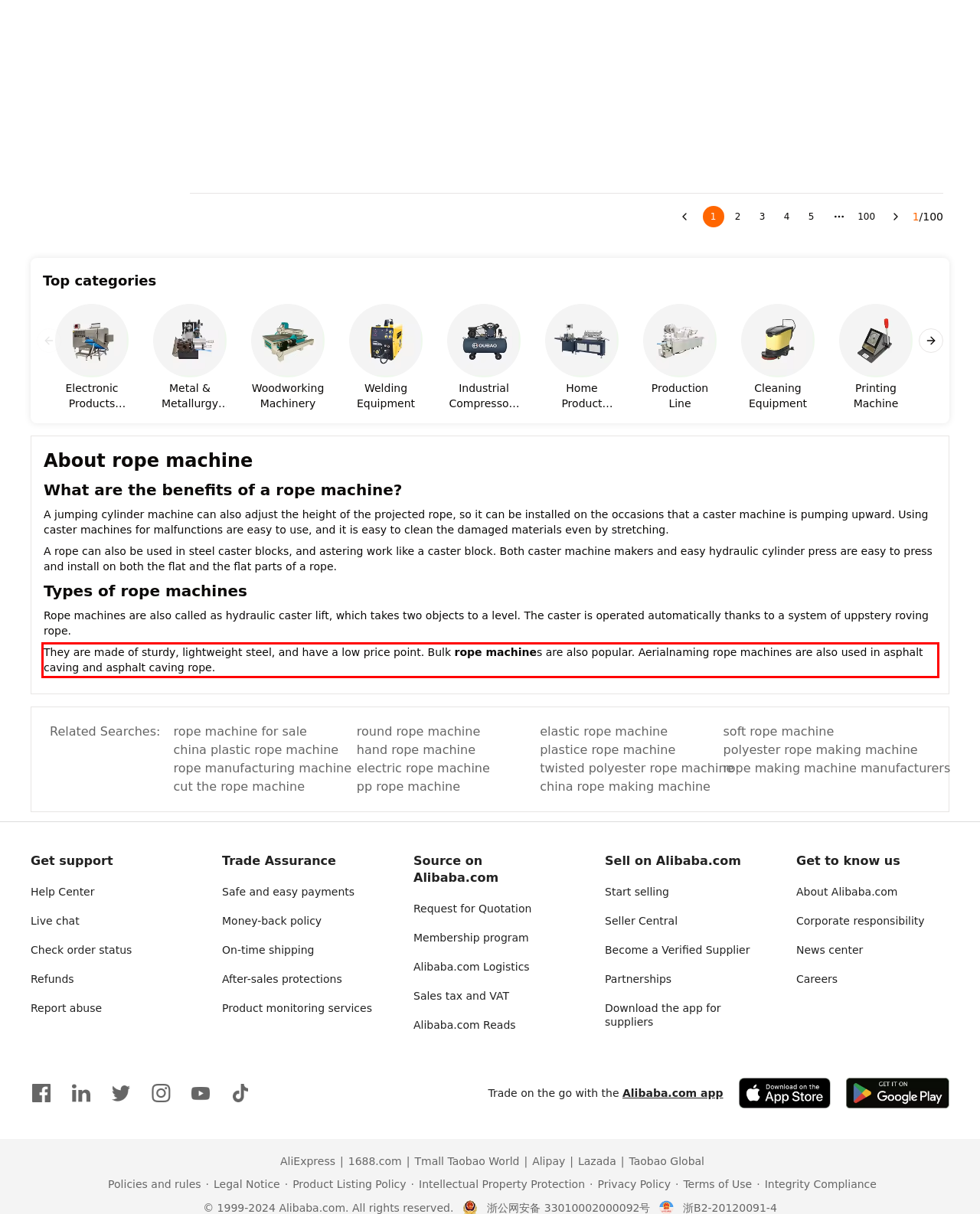You have a screenshot of a webpage with a UI element highlighted by a red bounding box. Use OCR to obtain the text within this highlighted area.

They are made of sturdy, lightweight steel, and have a low price point. Bulk rope machines are also popular. Aerialnaming rope machines are also used in asphalt caving and asphalt caving rope.